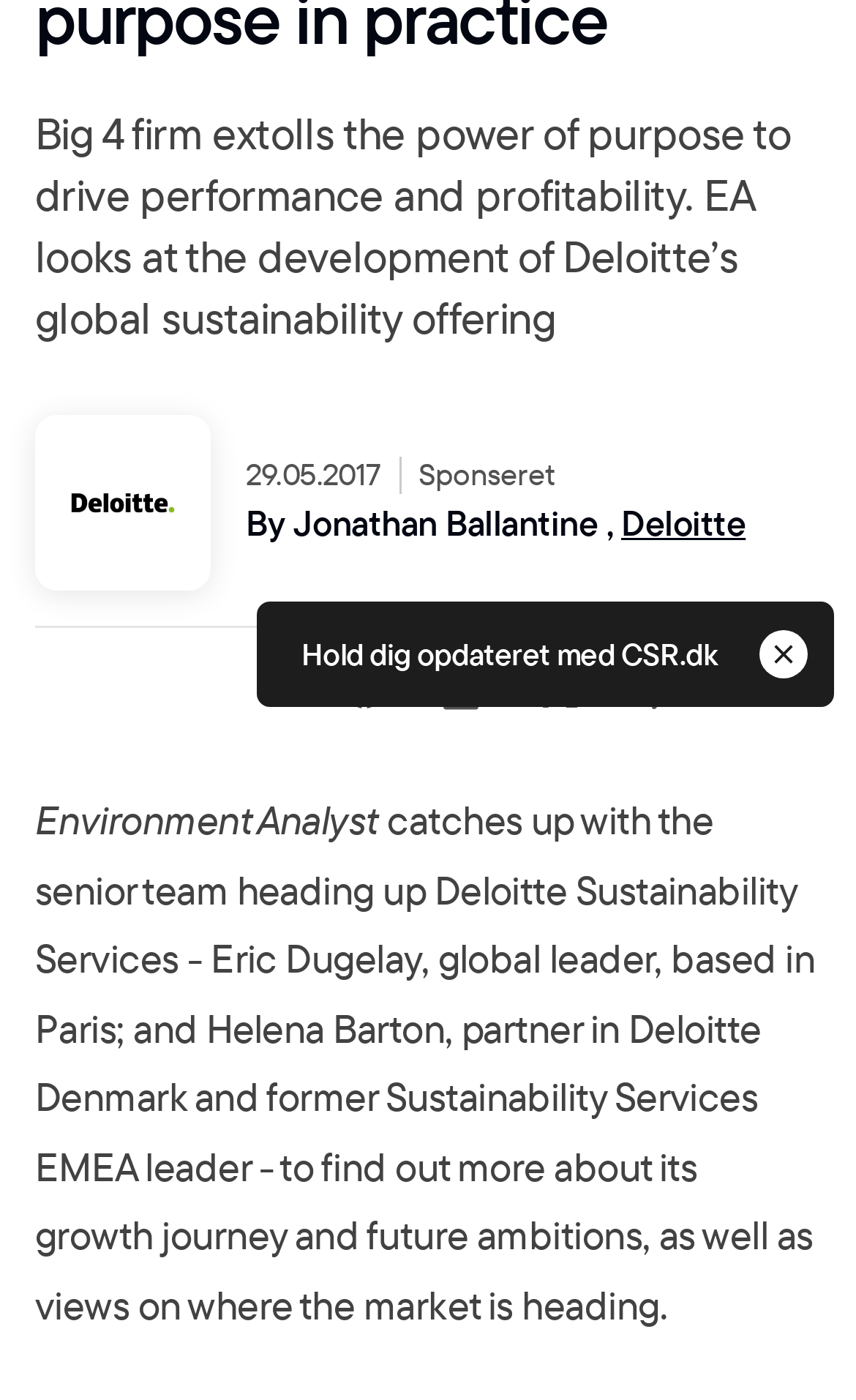Find and provide the bounding box coordinates for the UI element described with: "aria-label="linkedin"".

None